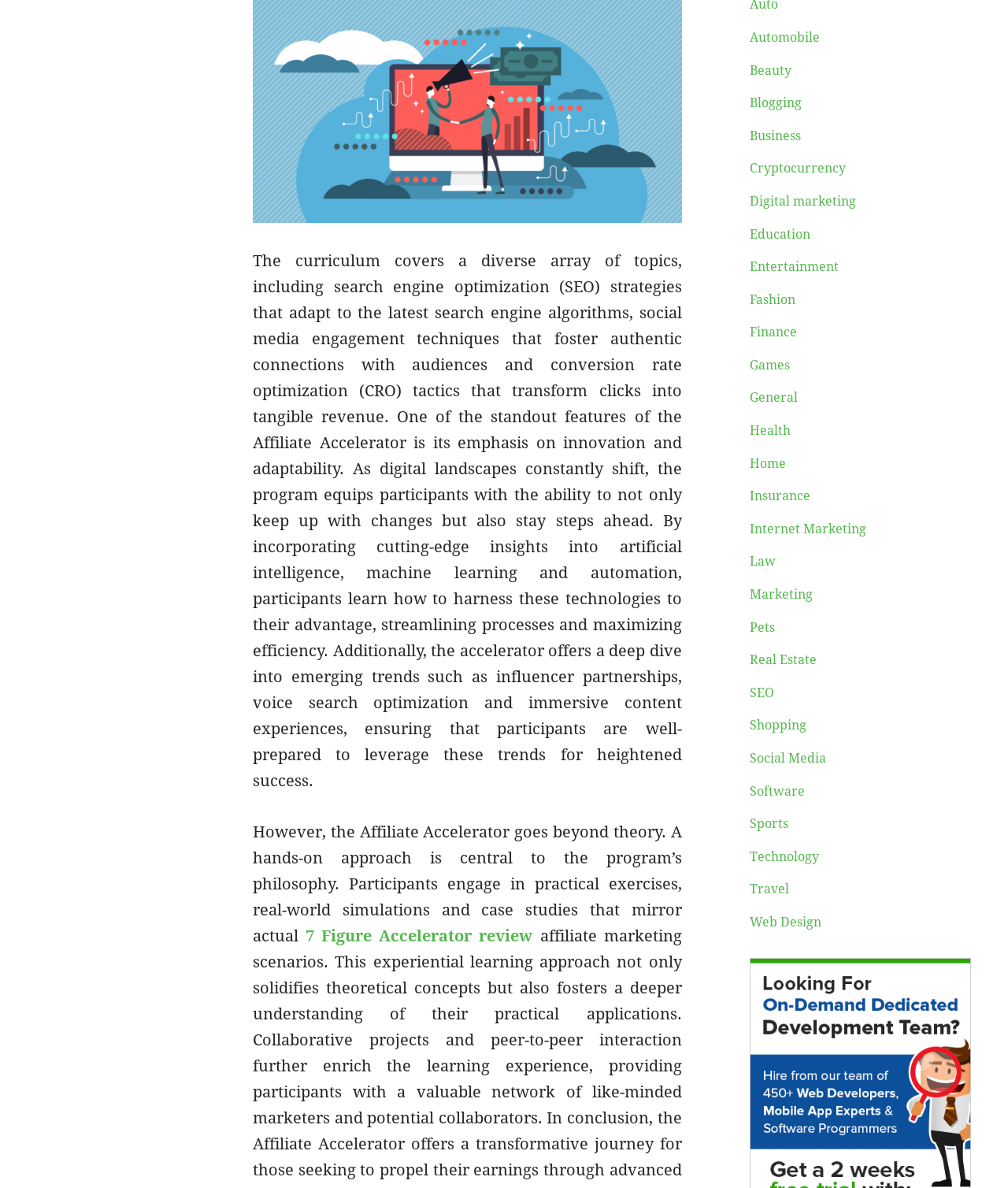Please identify the bounding box coordinates of the clickable region that I should interact with to perform the following instruction: "Explore Digital marketing". The coordinates should be expressed as four float numbers between 0 and 1, i.e., [left, top, right, bottom].

[0.743, 0.163, 0.849, 0.176]